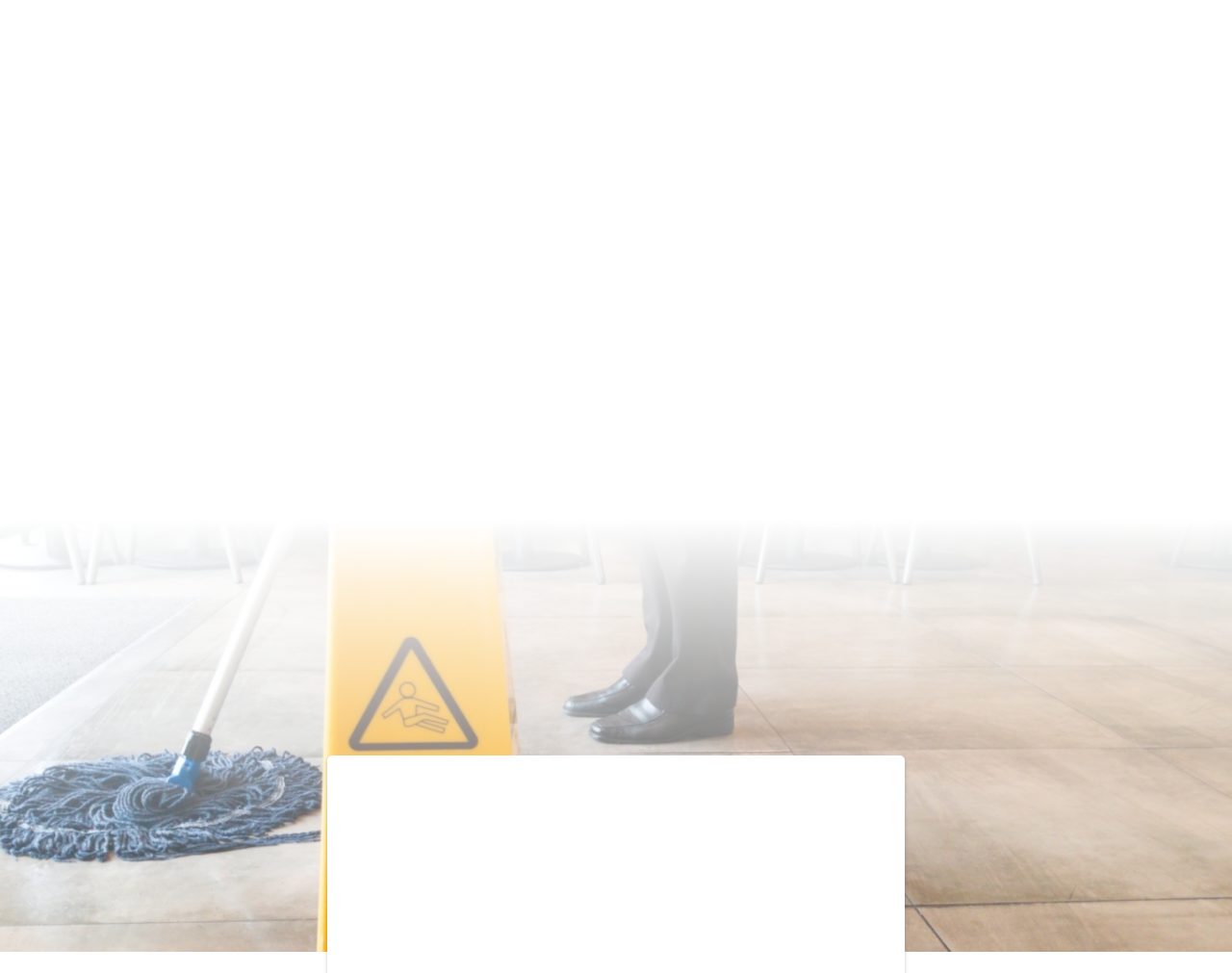Please identify the bounding box coordinates of the element on the webpage that should be clicked to follow this instruction: "Click on 'Shoreditch Cleaners'". The bounding box coordinates should be given as four float numbers between 0 and 1, formatted as [left, top, right, bottom].

[0.5, 0.579, 0.699, 0.598]